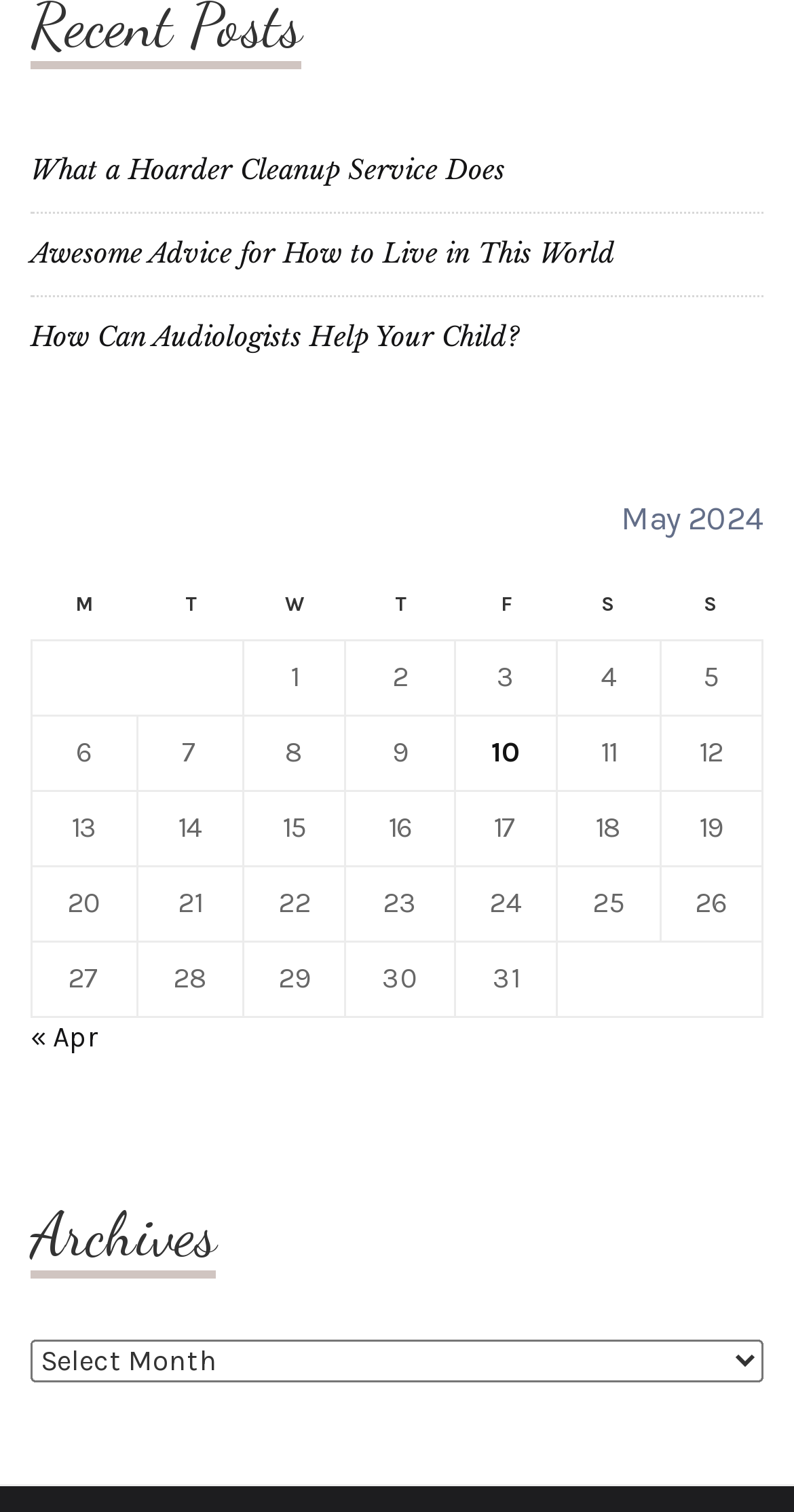Please provide the bounding box coordinate of the region that matches the element description: « Apr. Coordinates should be in the format (top-left x, top-left y, bottom-right x, bottom-right y) and all values should be between 0 and 1.

[0.038, 0.675, 0.126, 0.698]